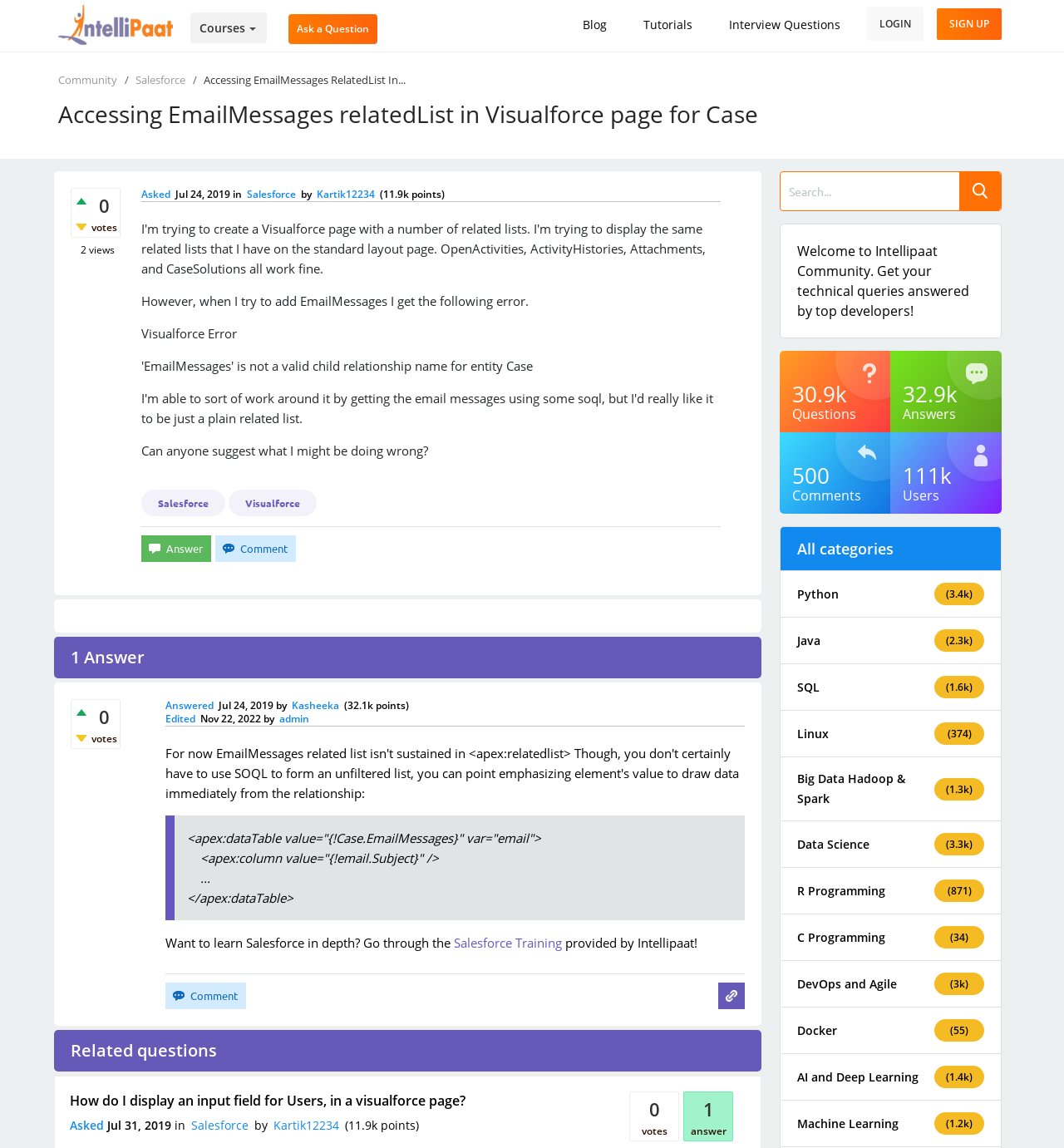Given the following UI element description: "Contact", find the bounding box coordinates in the webpage screenshot.

None